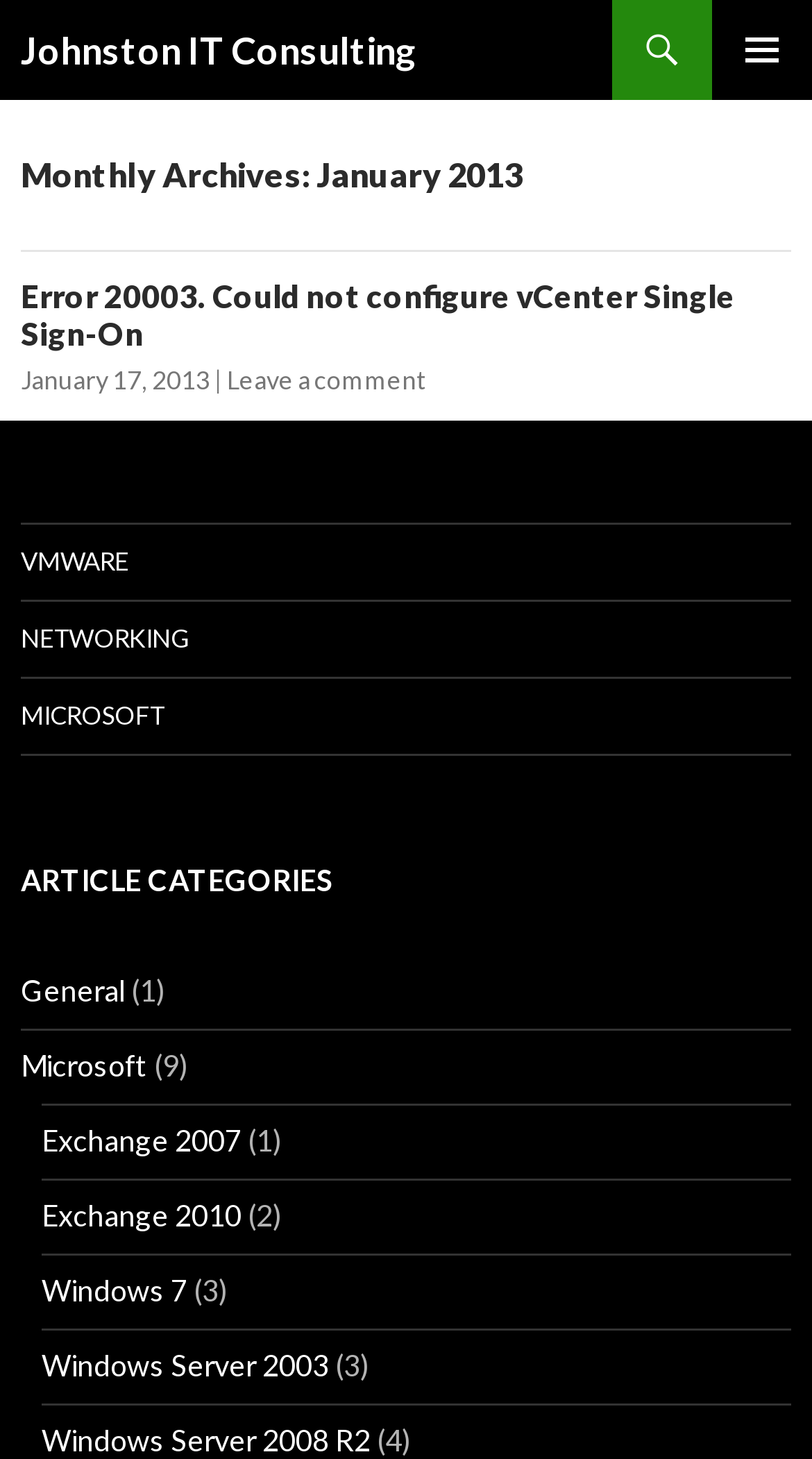Please determine and provide the text content of the webpage's heading.

Johnston IT Consulting